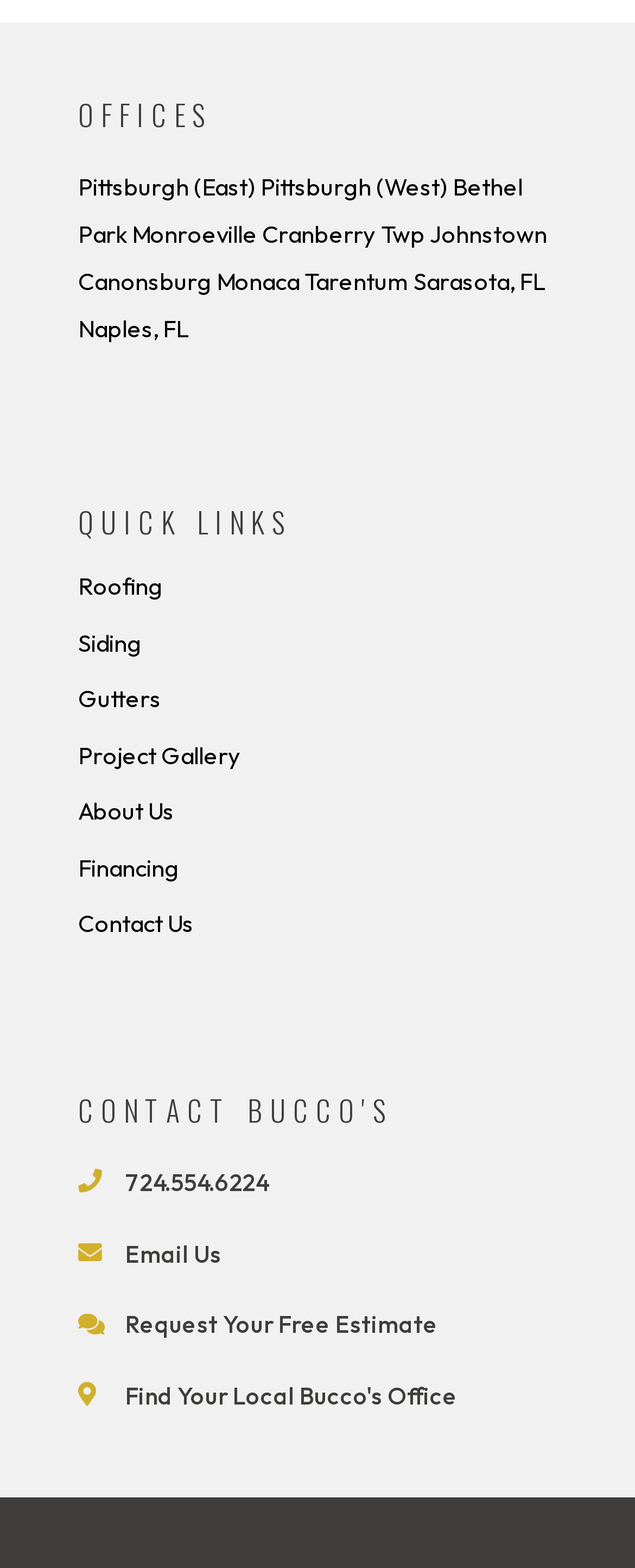How many quick links are there?
Kindly answer the question with as much detail as you can.

I counted the number of links under the 'QUICK LINKS' static text, which are Roofing, Siding, Gutters, Project Gallery, About Us, Financing, Contact Us, 724.554.6224, Email Us, and Request Your Free Estimate, making a total of 10 quick links.